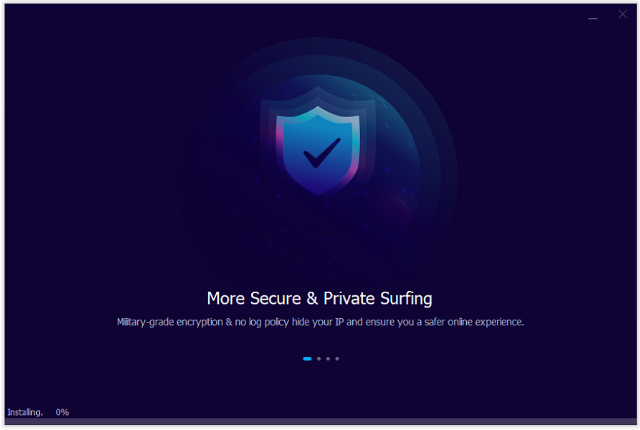Describe thoroughly the contents of the image.

The image illustrates a user interface screen that conveys the message "More Secure & Private Surfing." It features a prominent shield icon at the center, symbolizing security, with a checkmark indicating a verification of protection. The background showcases a gradient of deep blue and purple hues, contributing to a modern and technology-focused aesthetic. Below the shield, the text emphasizes the benefits of military-grade encryption and a strict no-log policy, asserting the service's commitment to safeguarding user privacy and ensuring a safer online experience. Additionally, a loading bar at the bottom shows "Installing" with a progress percentage of 0%, signifying that the installation process is just beginning. This screen reinforces the themes of security and privacy associated with the iTop VPN service.